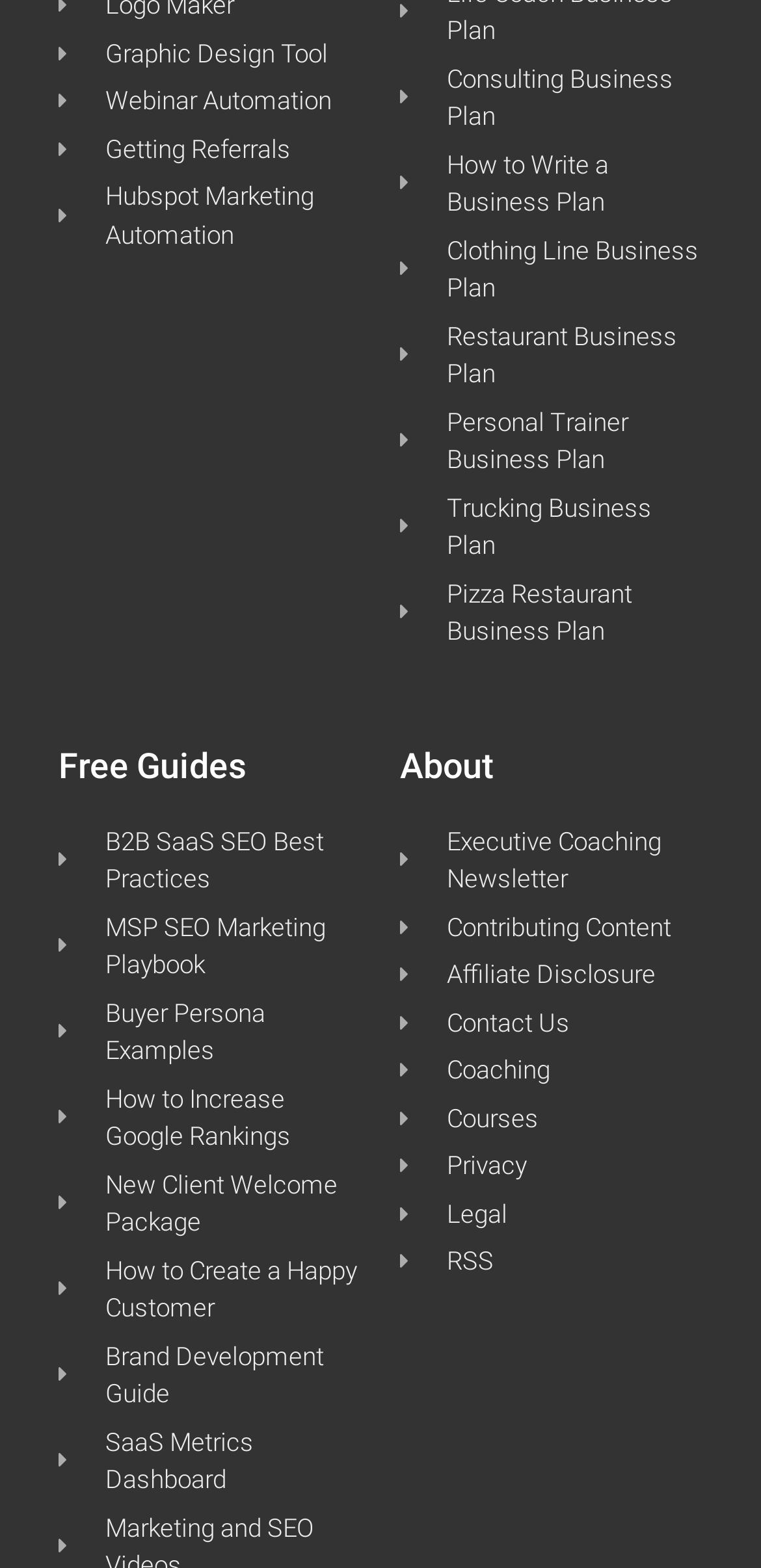What is the first link on the left side?
Your answer should be a single word or phrase derived from the screenshot.

Graphic Design Tool